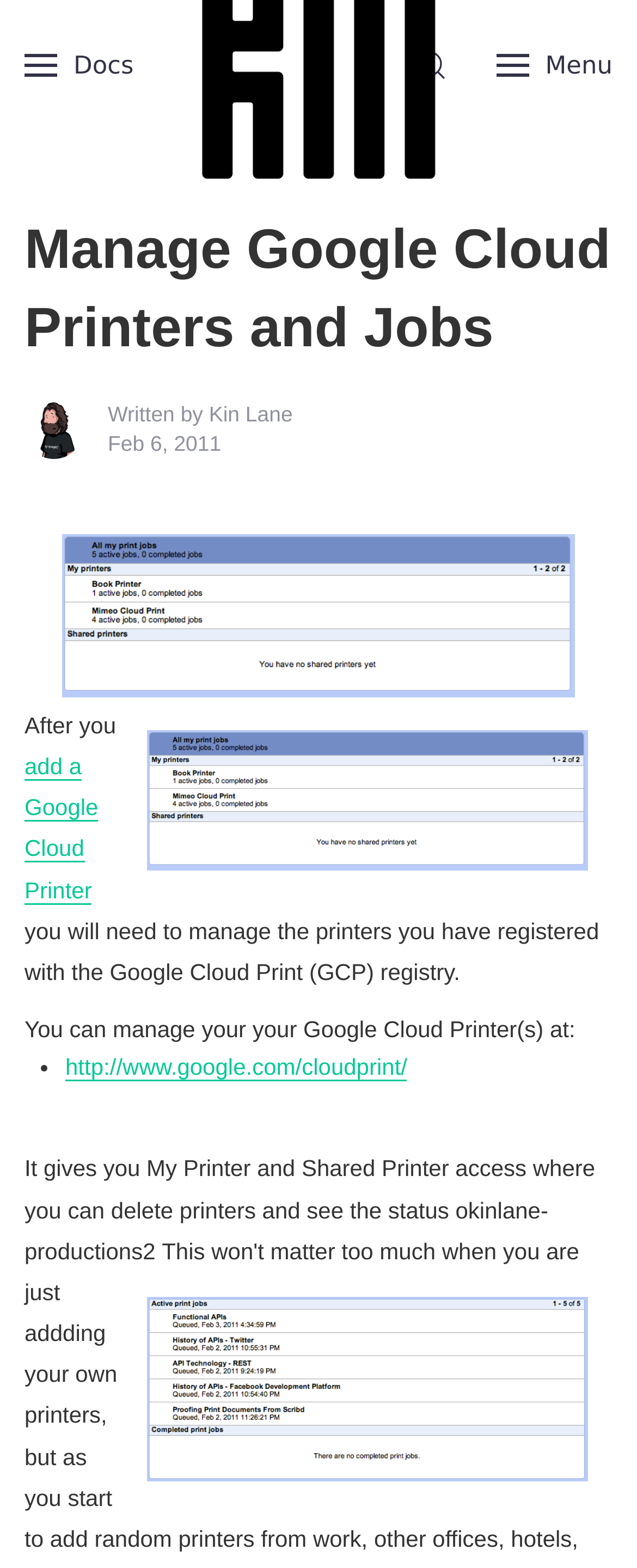Offer a meticulous caption that includes all visible features of the webpage.

The webpage is about managing Google Cloud Printers and Jobs. At the top left, there is a link to "Docs" accompanied by a small image. Next to it, there is a link to "Kin Lane" with another small image. On the right side of the top section, there is a link to "Menu" with an image, and an expanded link with an image. 

Below the top section, there is a large heading that reads "Manage Google Cloud Printers and Jobs". Underneath the heading, there is an image with the text "Kin Lane" and a static text that says "Written by" followed by a timestamp "Feb 6, 2011". 

A large image takes up most of the middle section of the page. Below the image, there is a paragraph of text that explains the need to manage Google Cloud Printers after adding one. The text is followed by a link to "add a Google Cloud Printer". 

The next section of text explains how to manage the registered printers with the Google Cloud Print registry. Below this text, there is a list with a single item, which is a link to "http://www.google.com/cloudprint/". The list item is marked with a bullet point. The final section of text describes the features of the Google Cloud Printer management page, including the ability to delete printers and see their status.